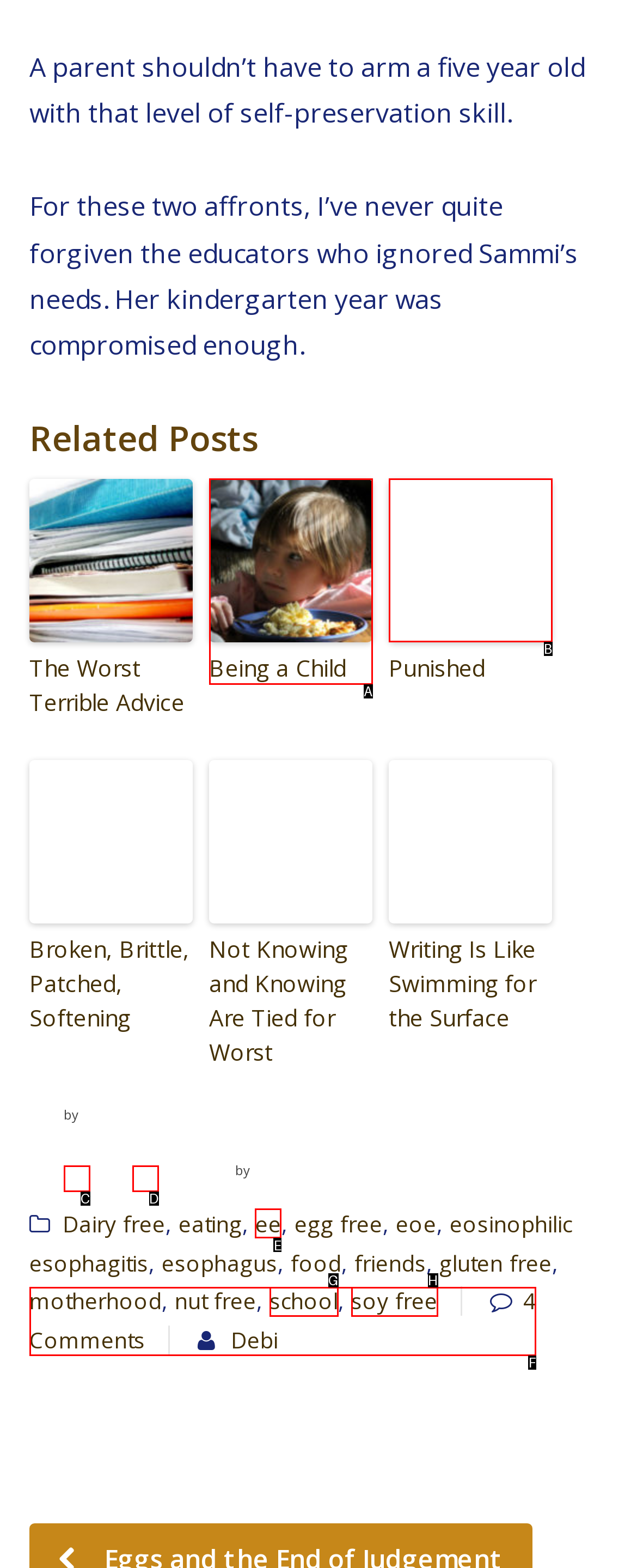Using the element description: title="LinkedIn", select the HTML element that matches best. Answer with the letter of your choice.

None